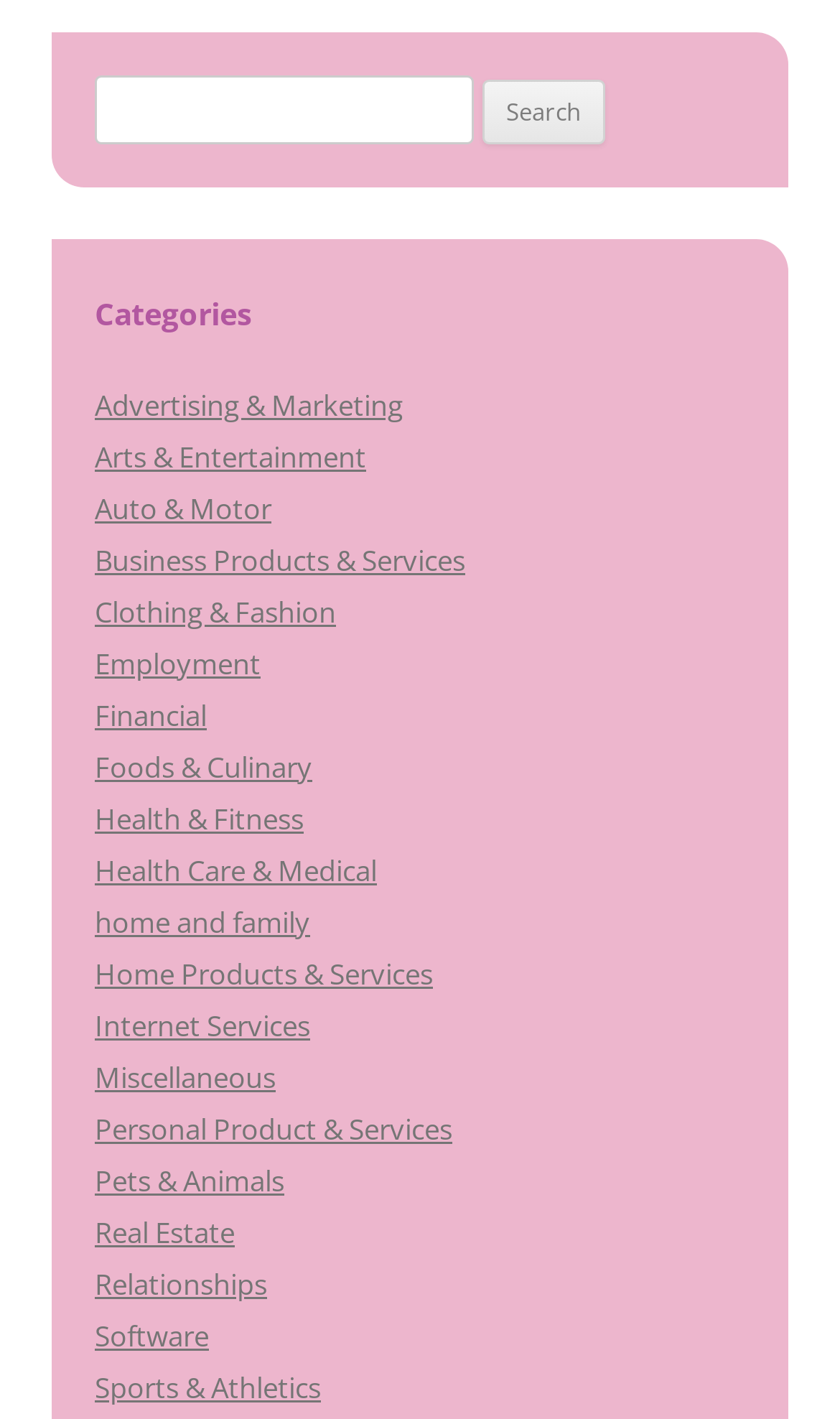Please predict the bounding box coordinates of the element's region where a click is necessary to complete the following instruction: "Browse Employment". The coordinates should be represented by four float numbers between 0 and 1, i.e., [left, top, right, bottom].

[0.113, 0.454, 0.31, 0.481]